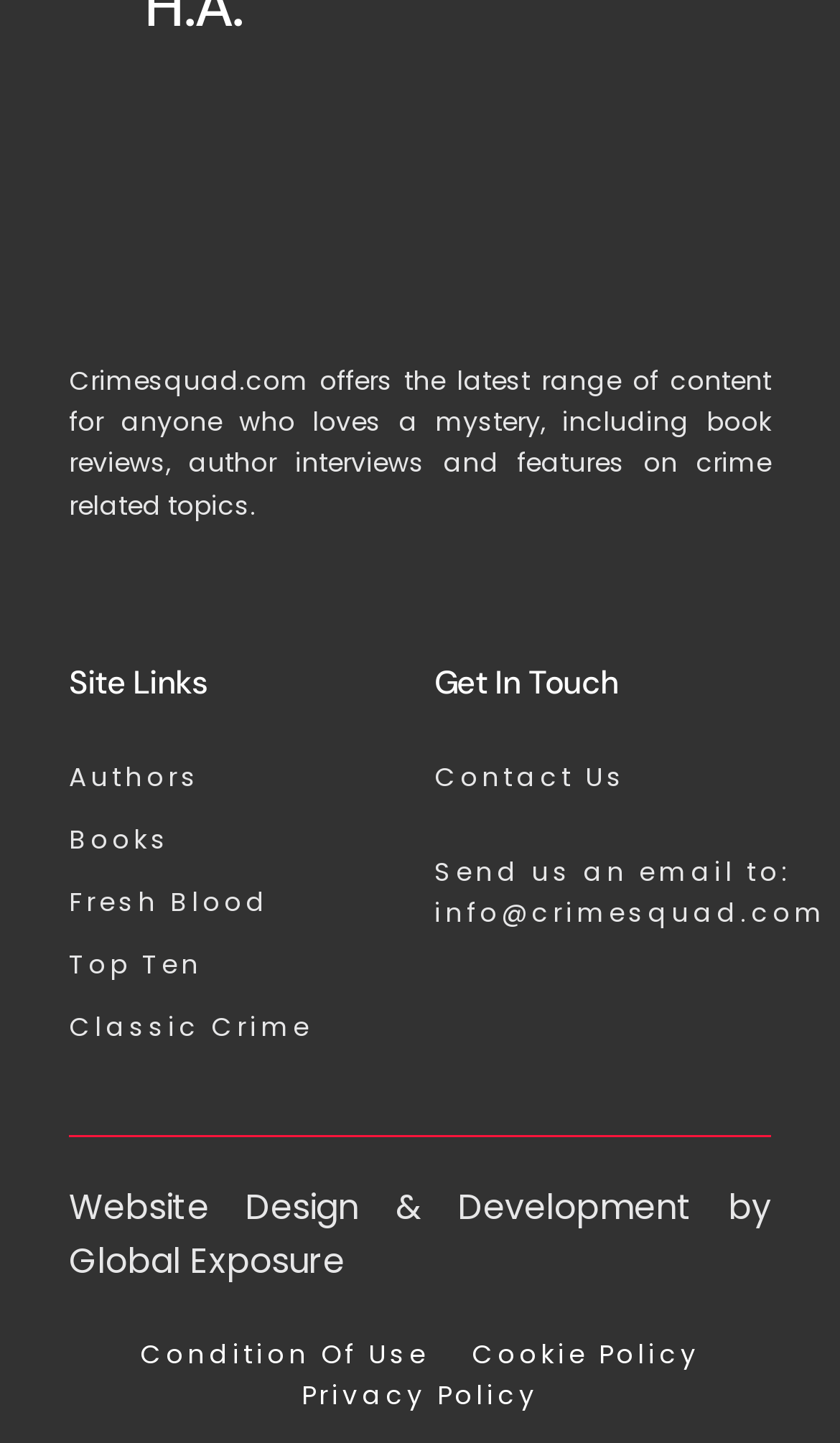What is the purpose of the 'Top Ten' section?
Based on the screenshot, provide your answer in one word or phrase.

Unknown